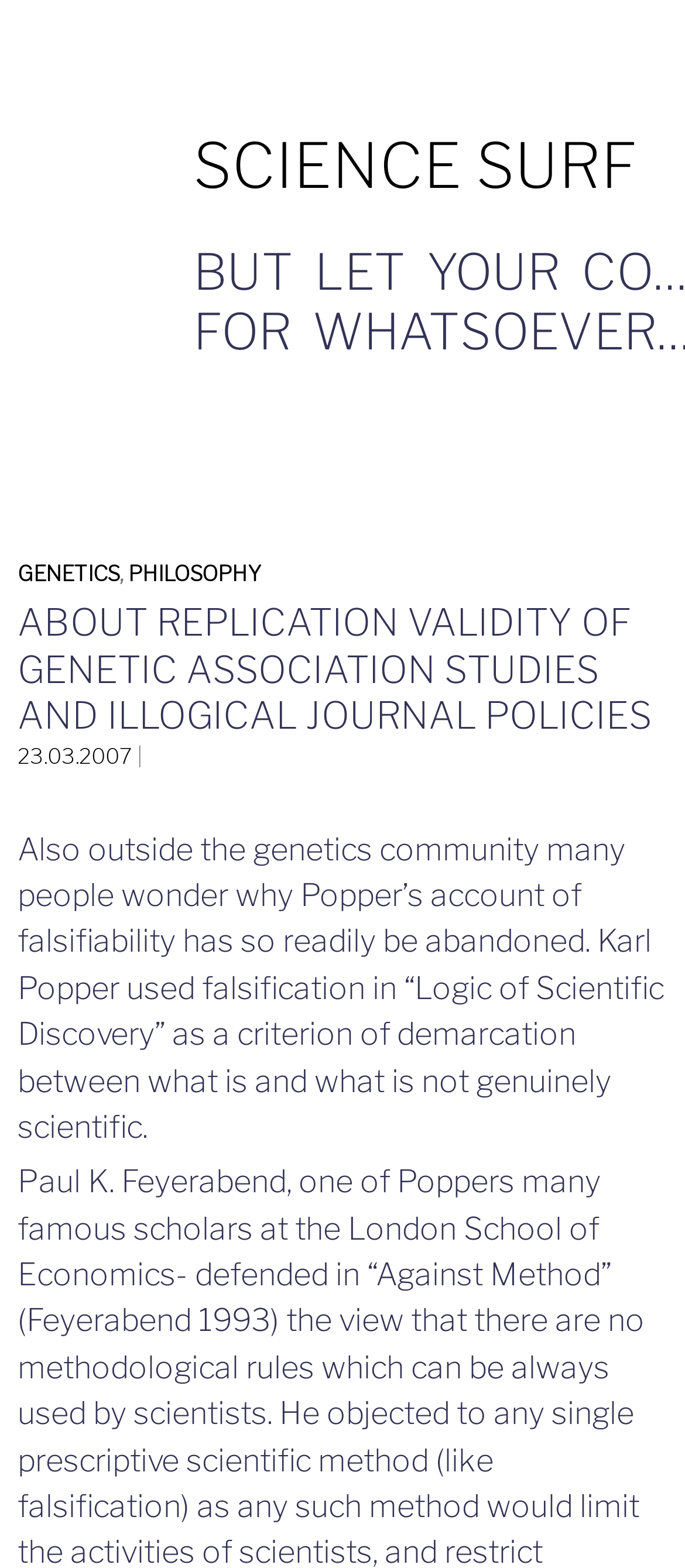Who is mentioned in the article?
Please provide a single word or phrase in response based on the screenshot.

Karl Popper